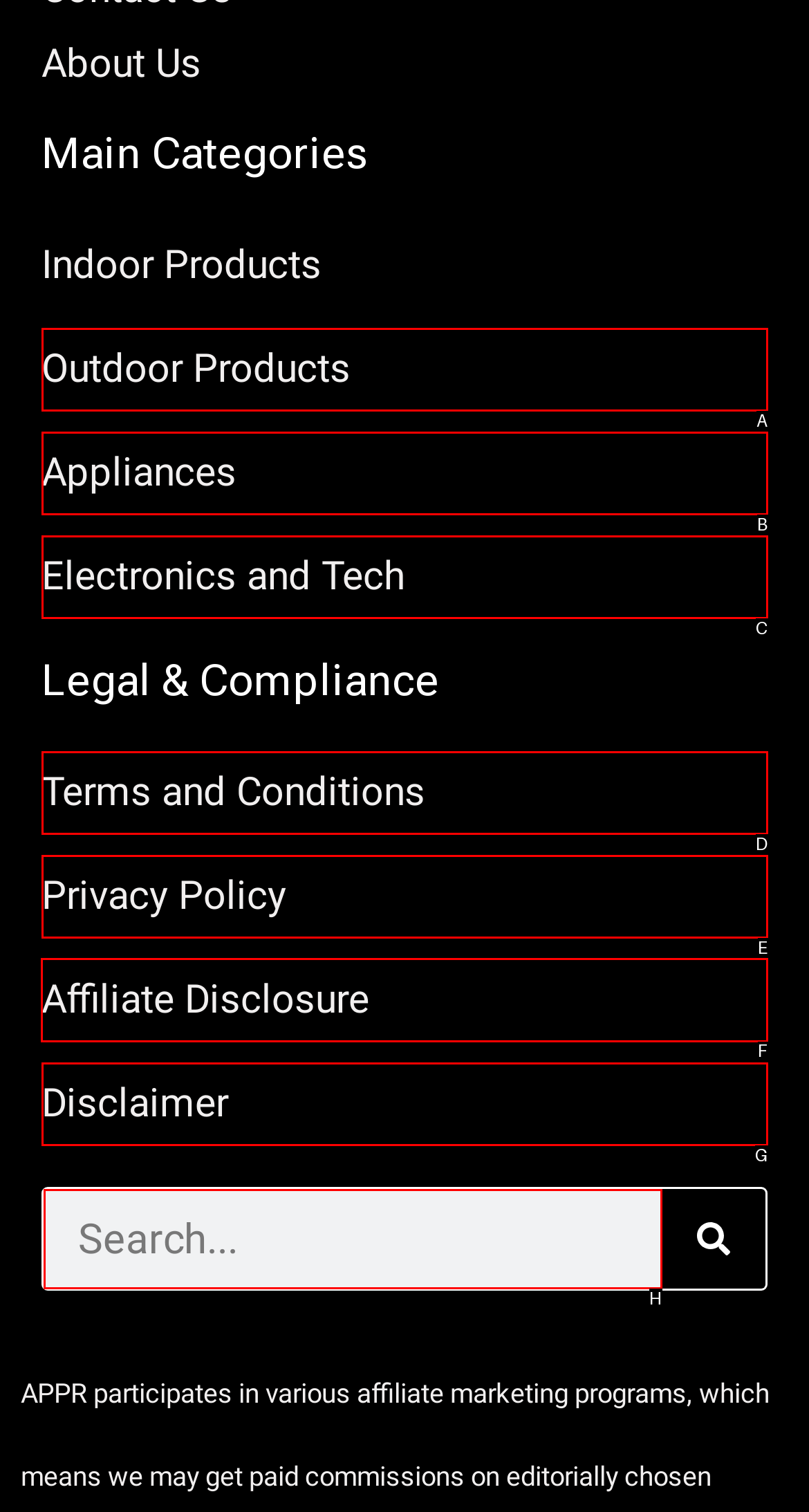Which option should be clicked to complete this task: Go to Affiliate Disclosure
Reply with the letter of the correct choice from the given choices.

F